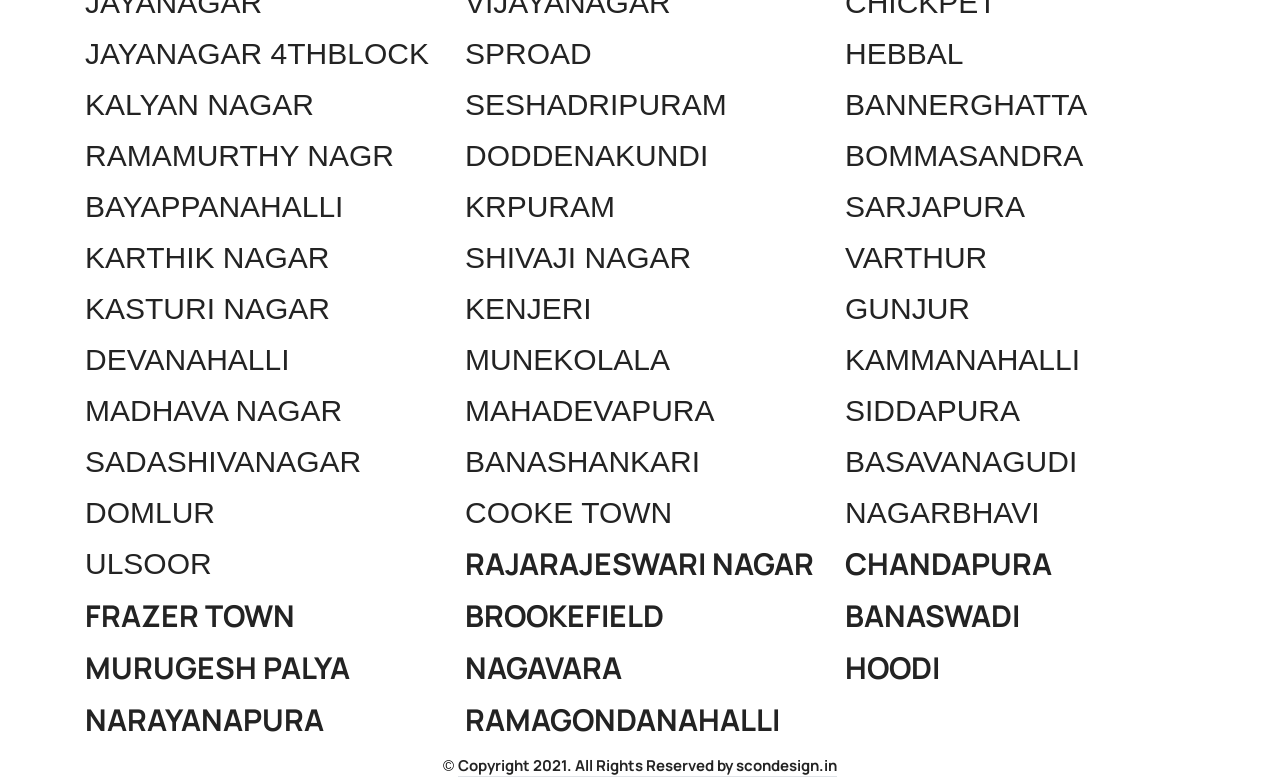Identify the bounding box coordinates of the clickable region to carry out the given instruction: "Go to BANNERGHATTA".

[0.66, 0.112, 0.934, 0.159]